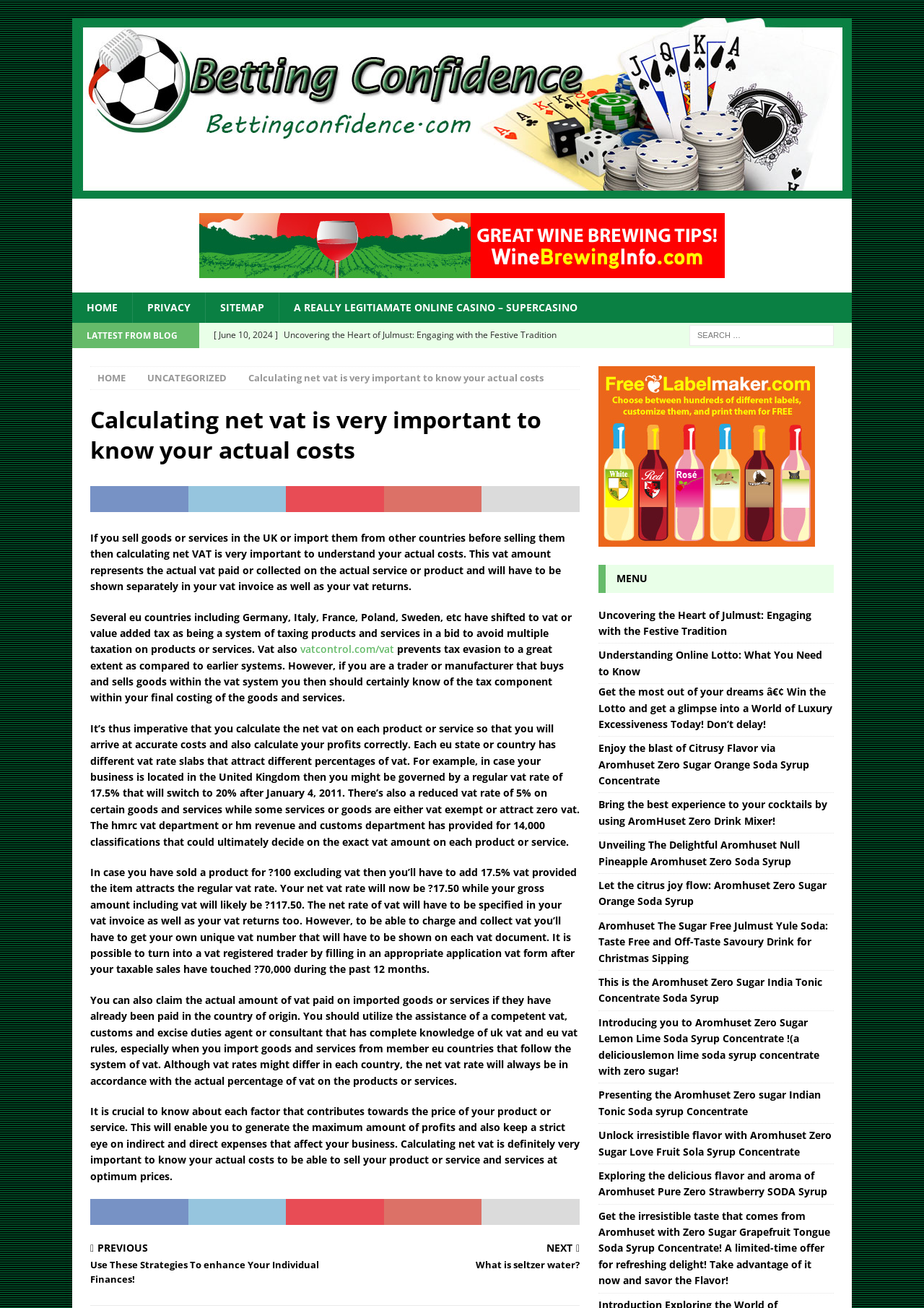Please locate the bounding box coordinates of the region I need to click to follow this instruction: "Call the reception".

None